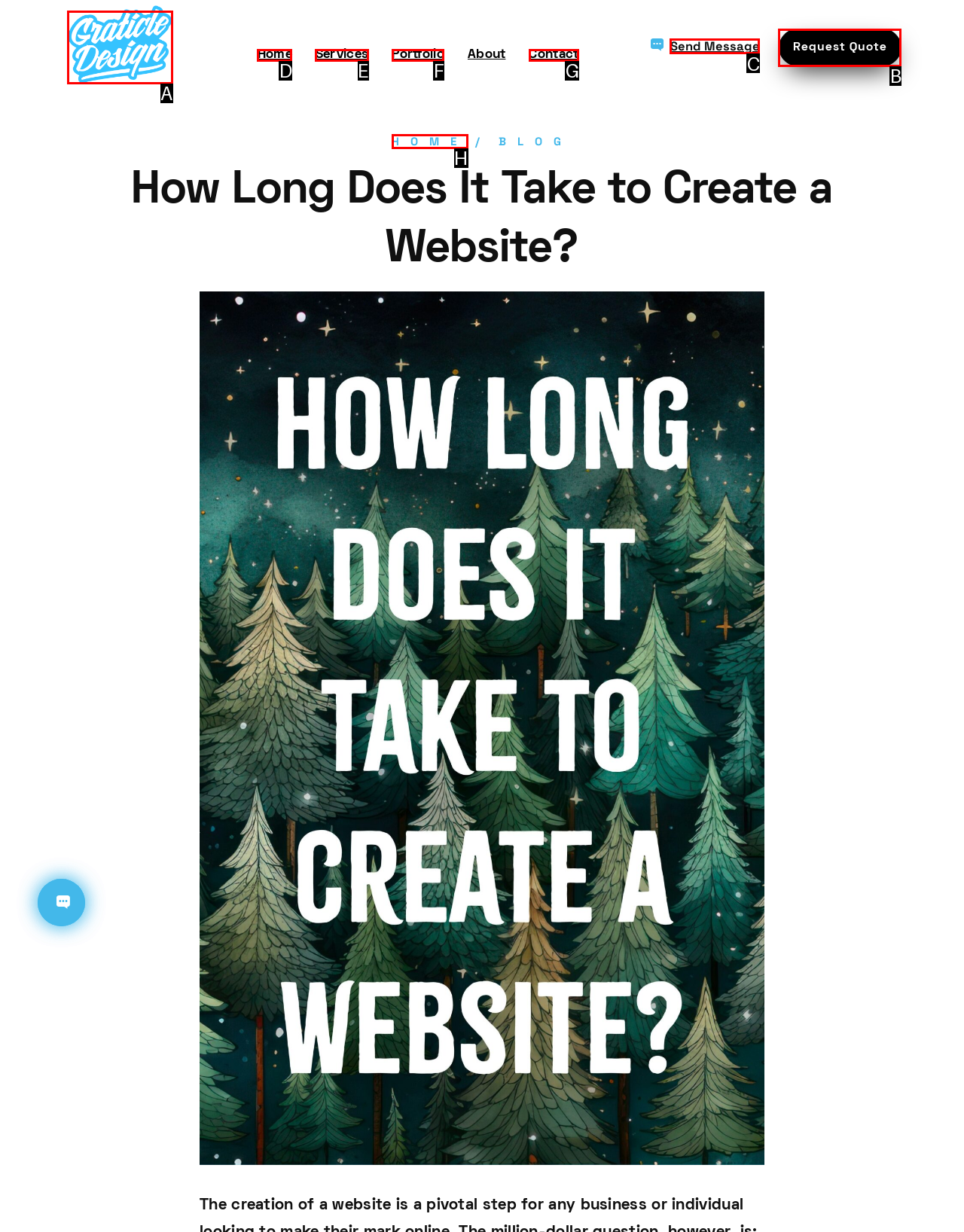Select the UI element that should be clicked to execute the following task: Click on the Graticle Design's logo
Provide the letter of the correct choice from the given options.

A